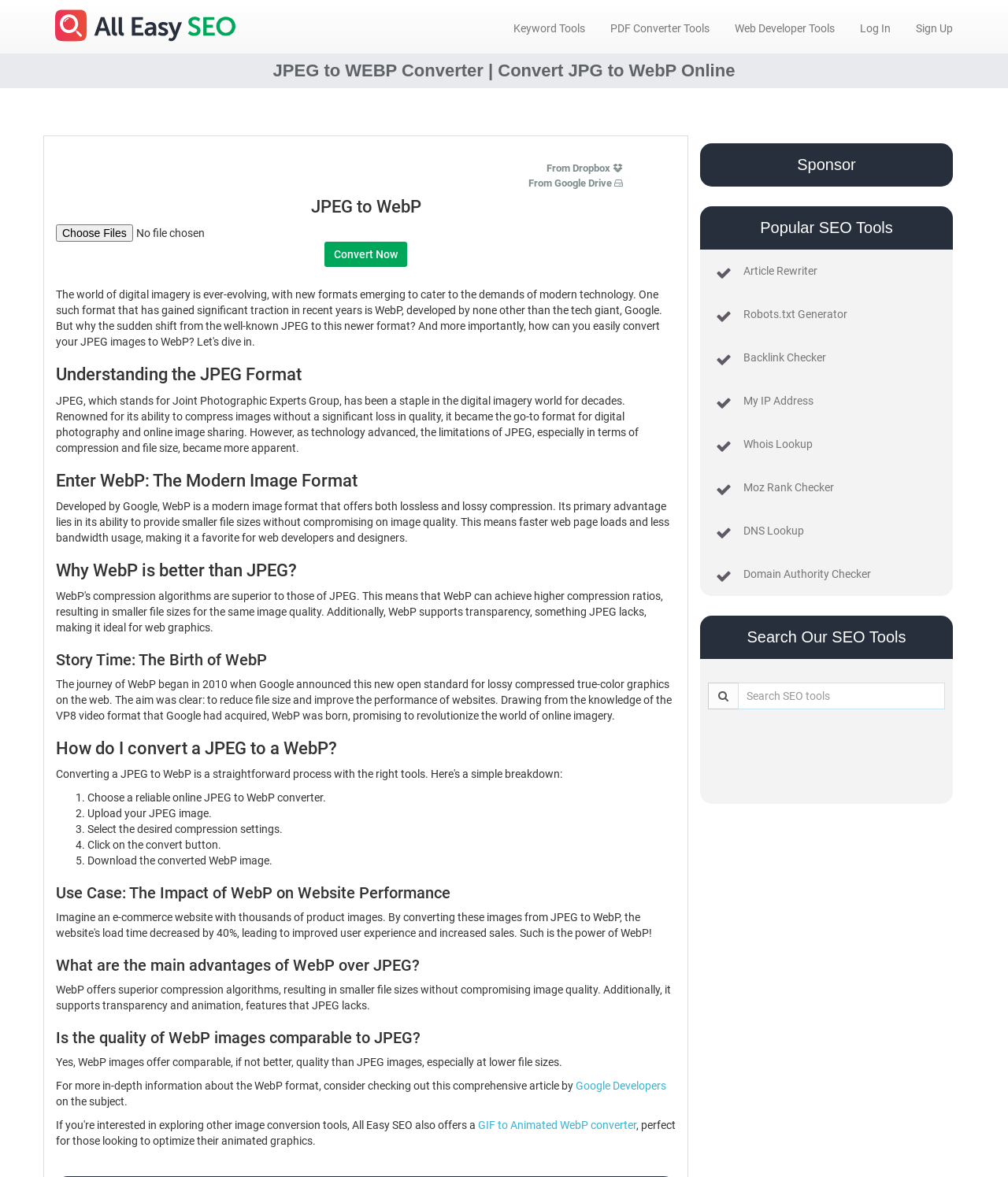Bounding box coordinates must be specified in the format (top-left x, top-left y, bottom-right x, bottom-right y). All values should be floating point numbers between 0 and 1. What are the bounding box coordinates of the UI element described as: Keyword Tools

[0.498, 0.0, 0.592, 0.045]